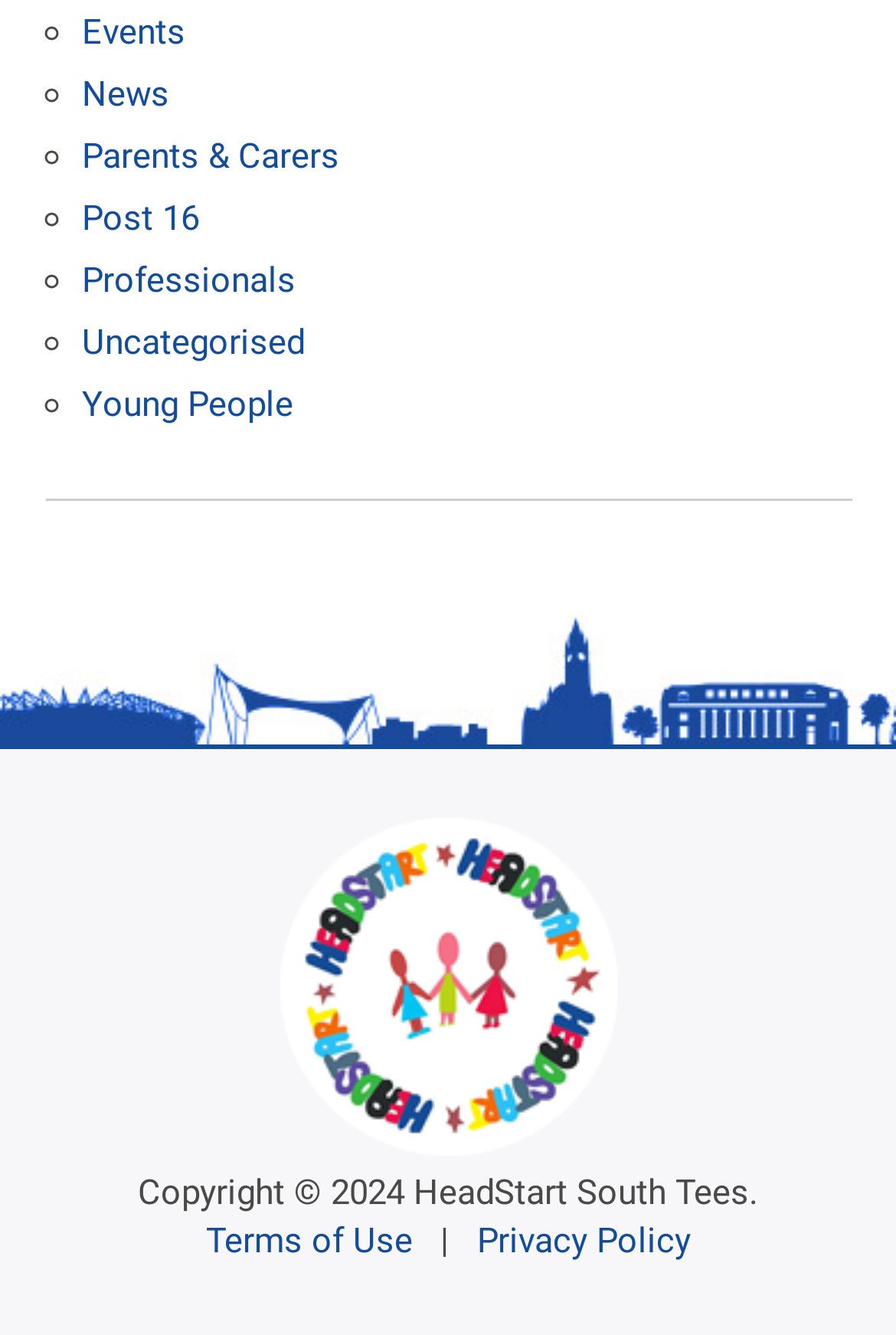Please determine the bounding box coordinates of the element's region to click for the following instruction: "check author information".

None